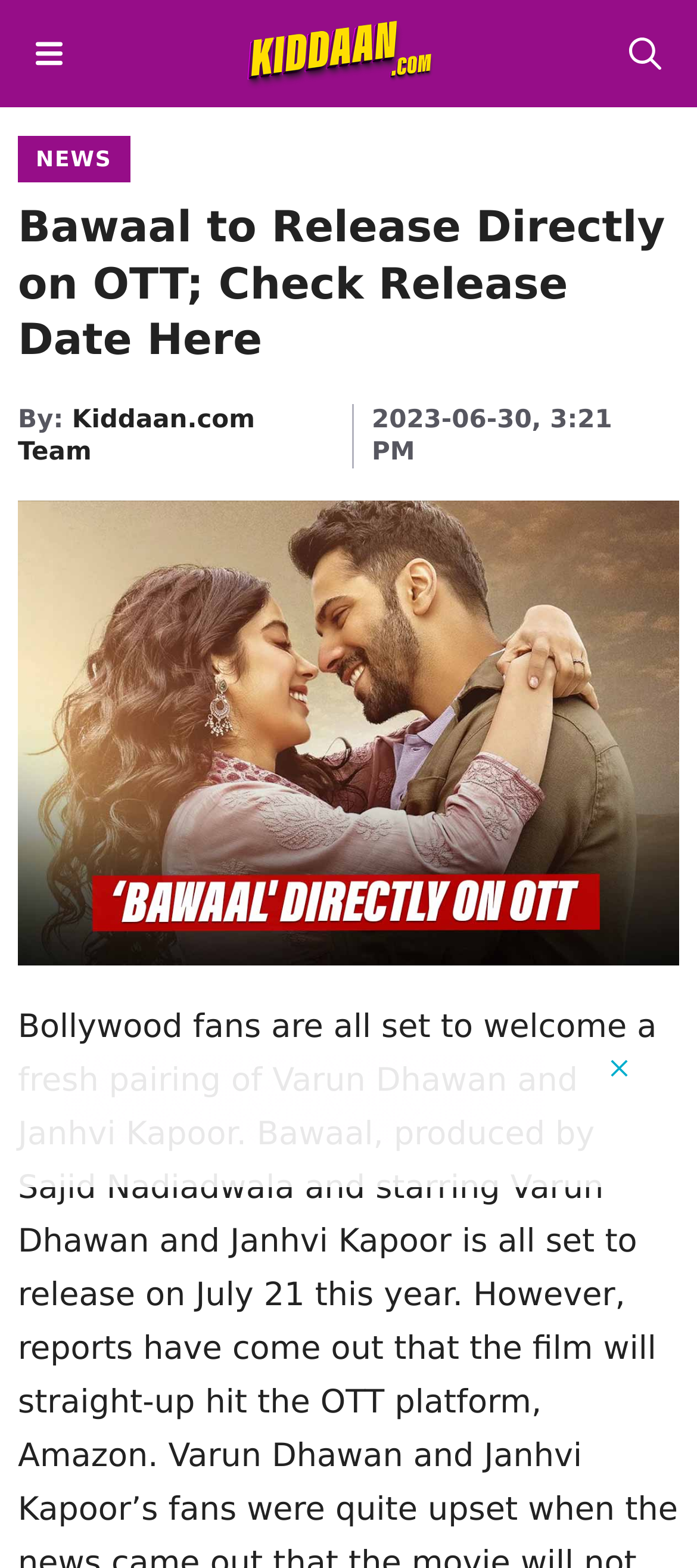What is the release date of the movie?
Give a one-word or short phrase answer based on the image.

July 21